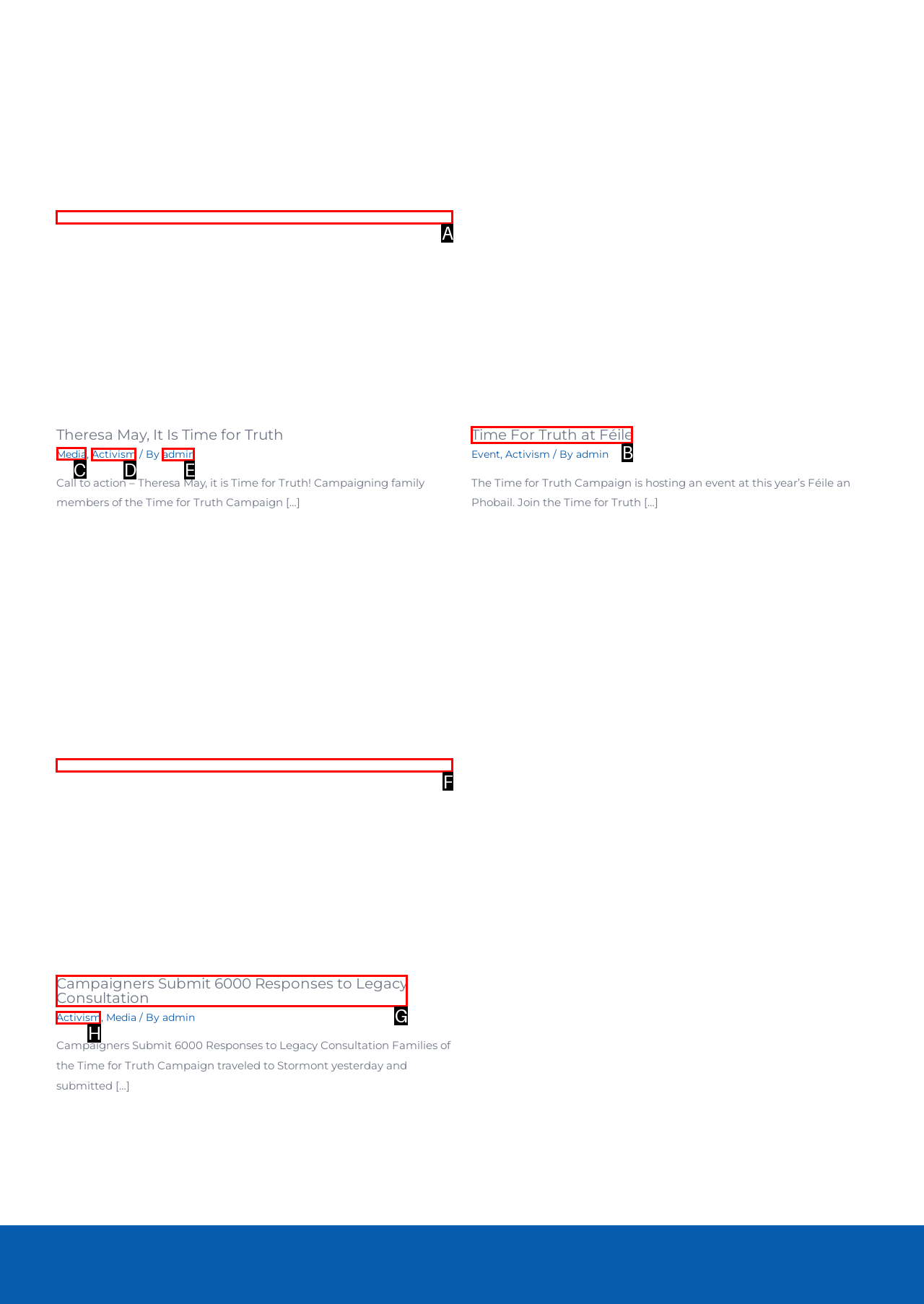Indicate which red-bounded element should be clicked to perform the task: Click on the link Media Answer with the letter of the correct option.

C